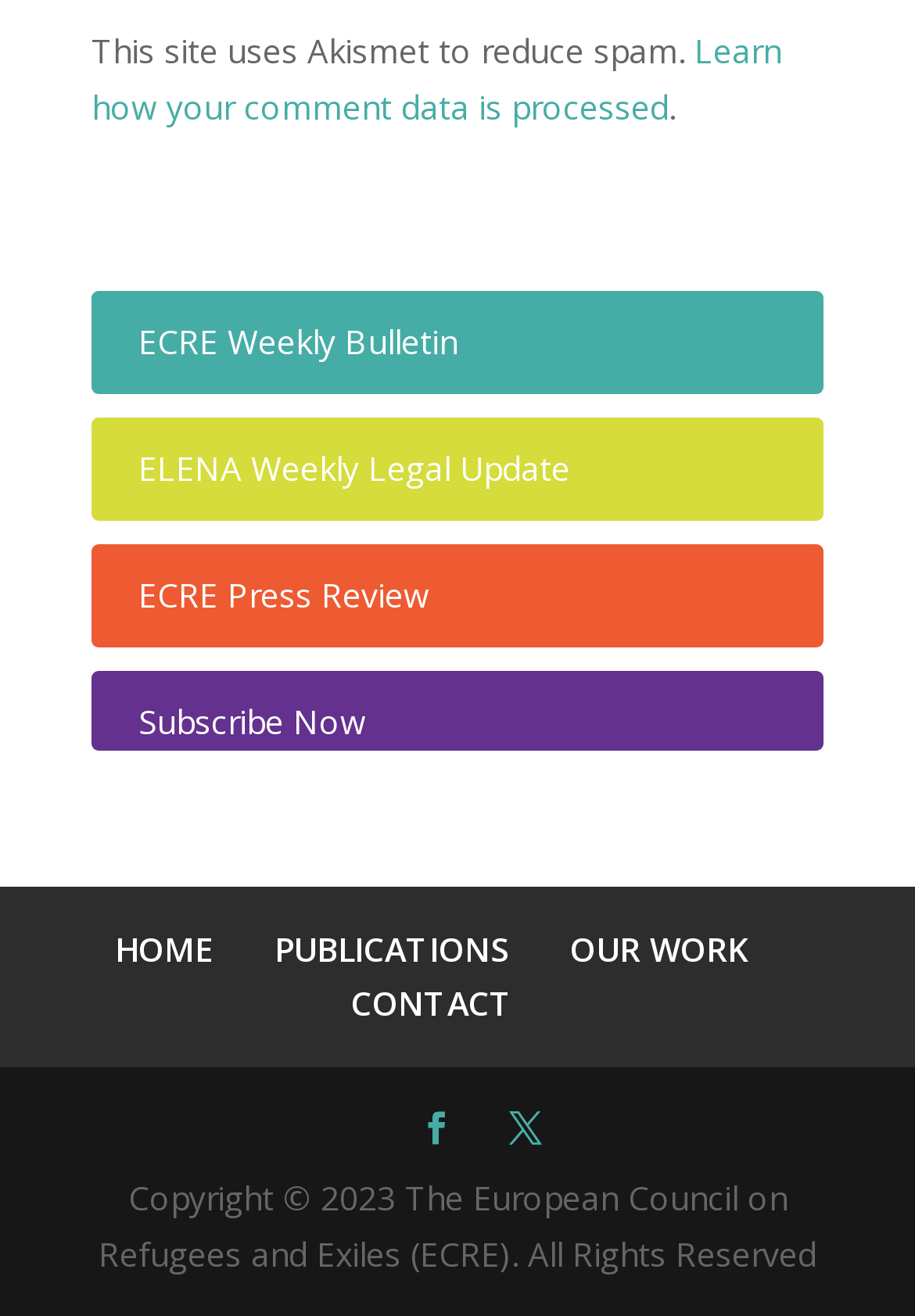Please specify the bounding box coordinates of the area that should be clicked to accomplish the following instruction: "Go to HOME page". The coordinates should consist of four float numbers between 0 and 1, i.e., [left, top, right, bottom].

[0.126, 0.703, 0.233, 0.737]